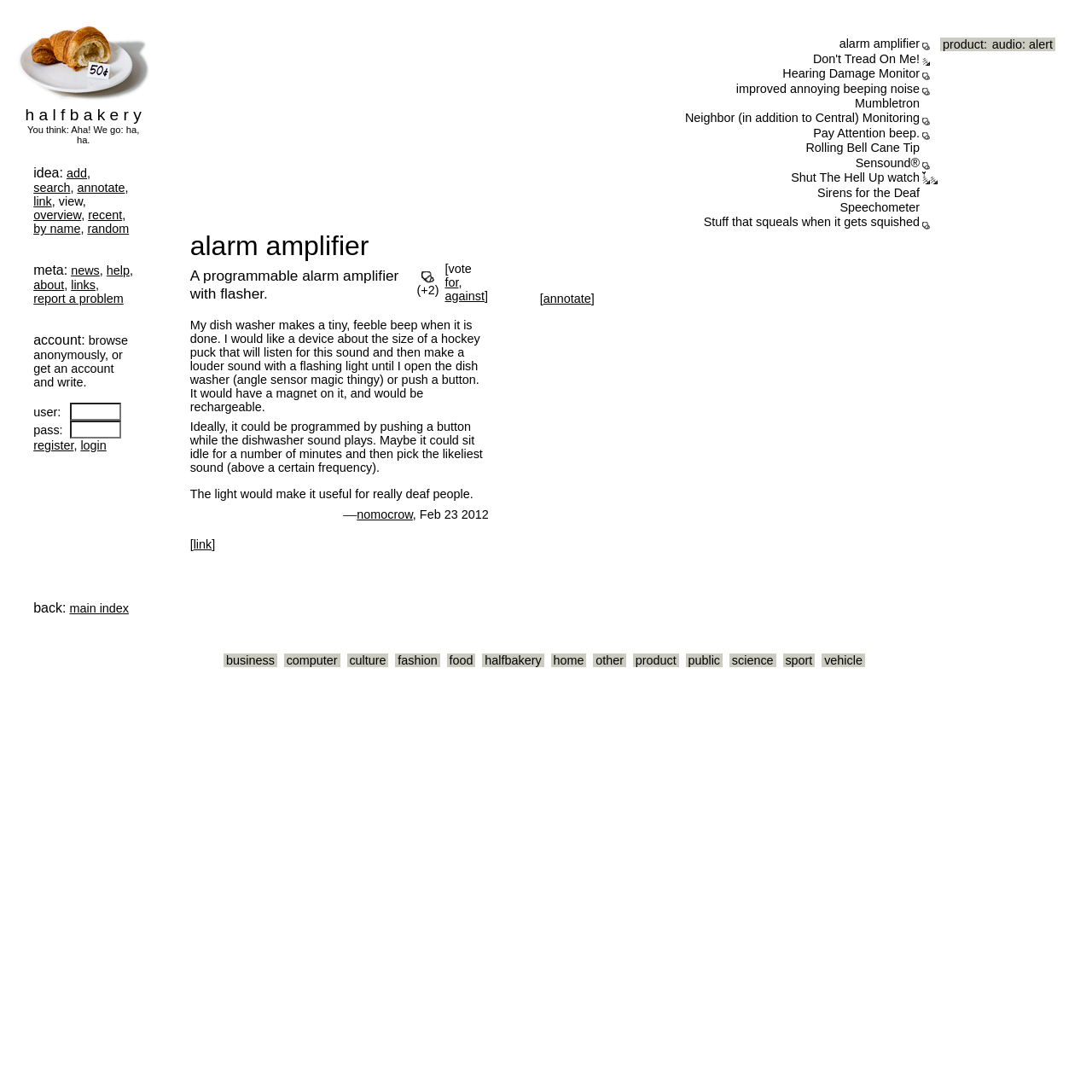Please provide a comprehensive answer to the question based on the screenshot: What is the rating of the 'Shut The Hell Up watch' idea?

The rating of the 'Shut The Hell Up watch' idea is +8, -15, which is indicated by the text '(+8, -15)' next to the idea name in the middle of the webpage.